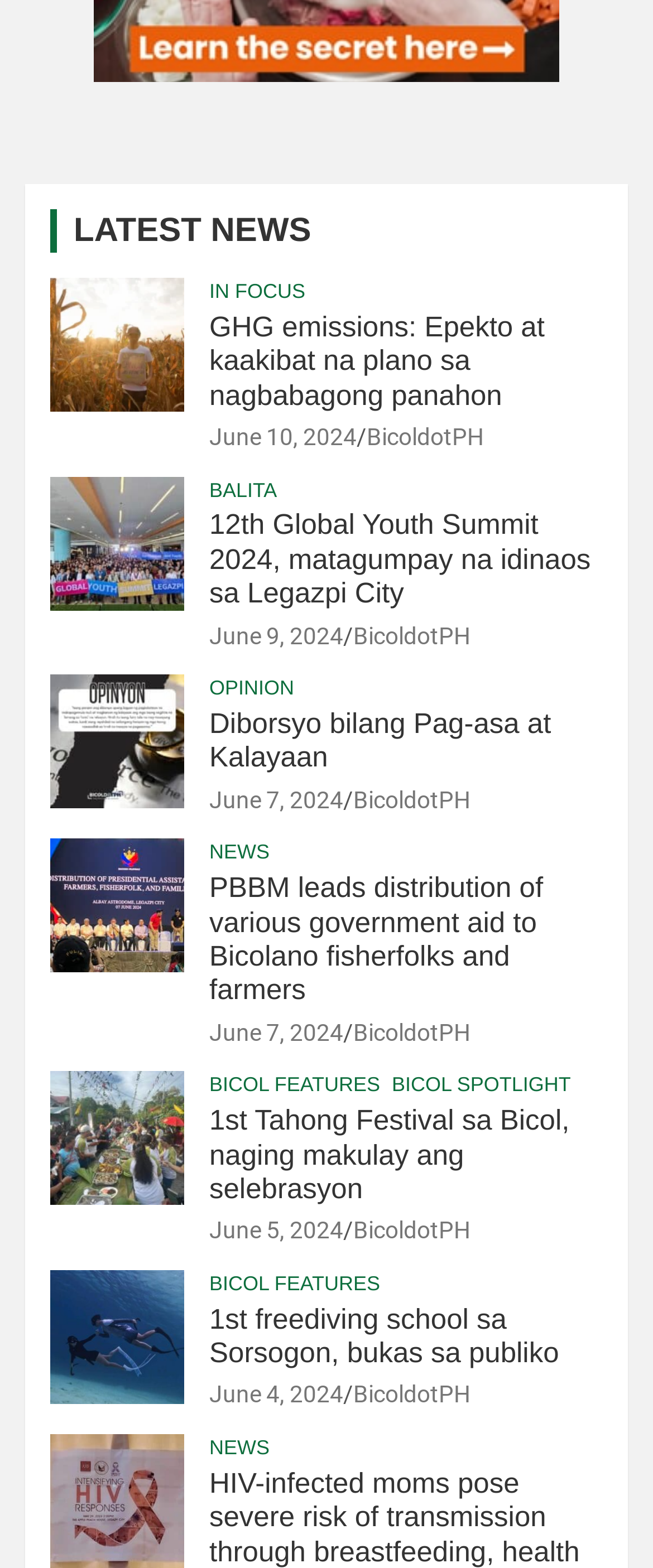Identify the bounding box coordinates of the specific part of the webpage to click to complete this instruction: "View 12th Global Youth Summit 2024, matagumpay na idinaos sa Legazpi City".

[0.321, 0.325, 0.905, 0.389]